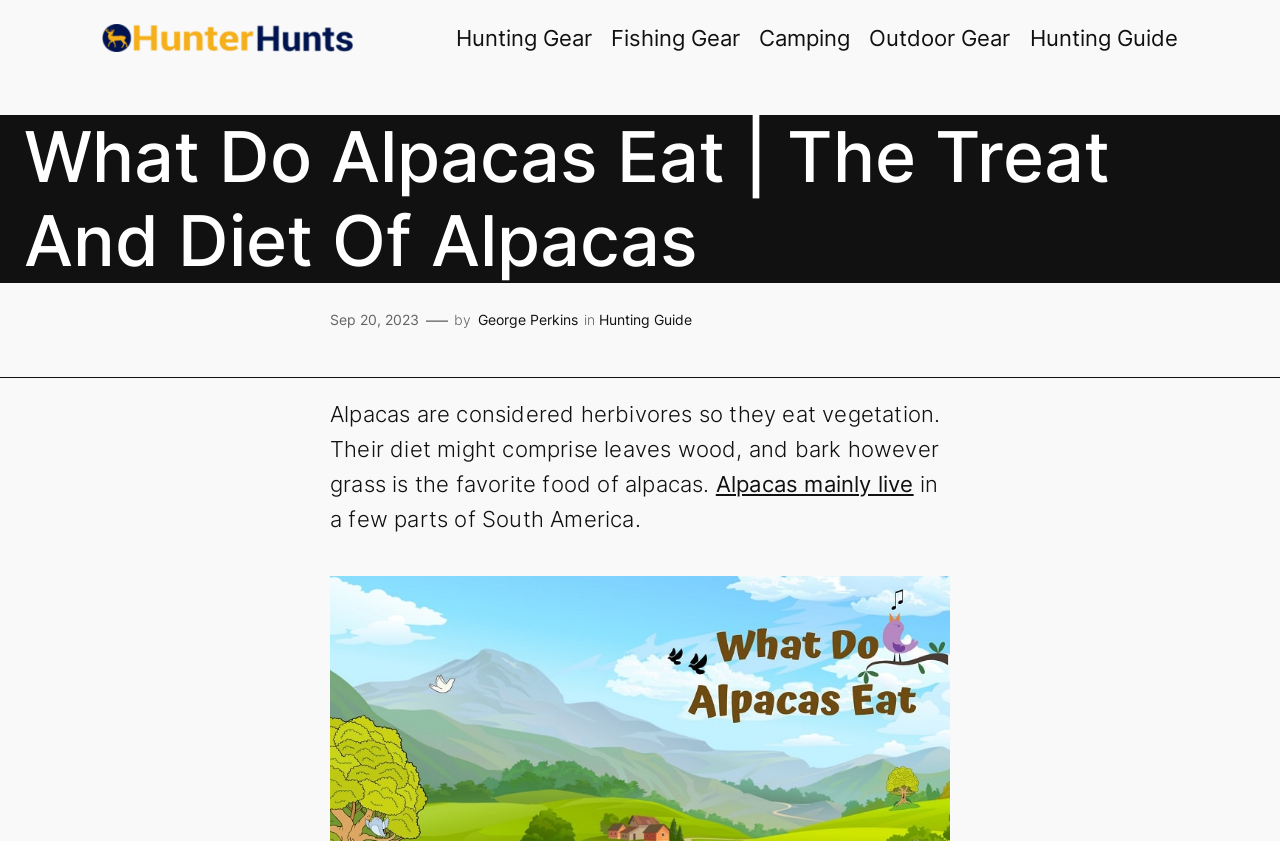When was the article about alpacas published?
Based on the content of the image, thoroughly explain and answer the question.

The webpage shows the publication date of the article as 'Sep 20, 2023', which is linked next to the time icon.